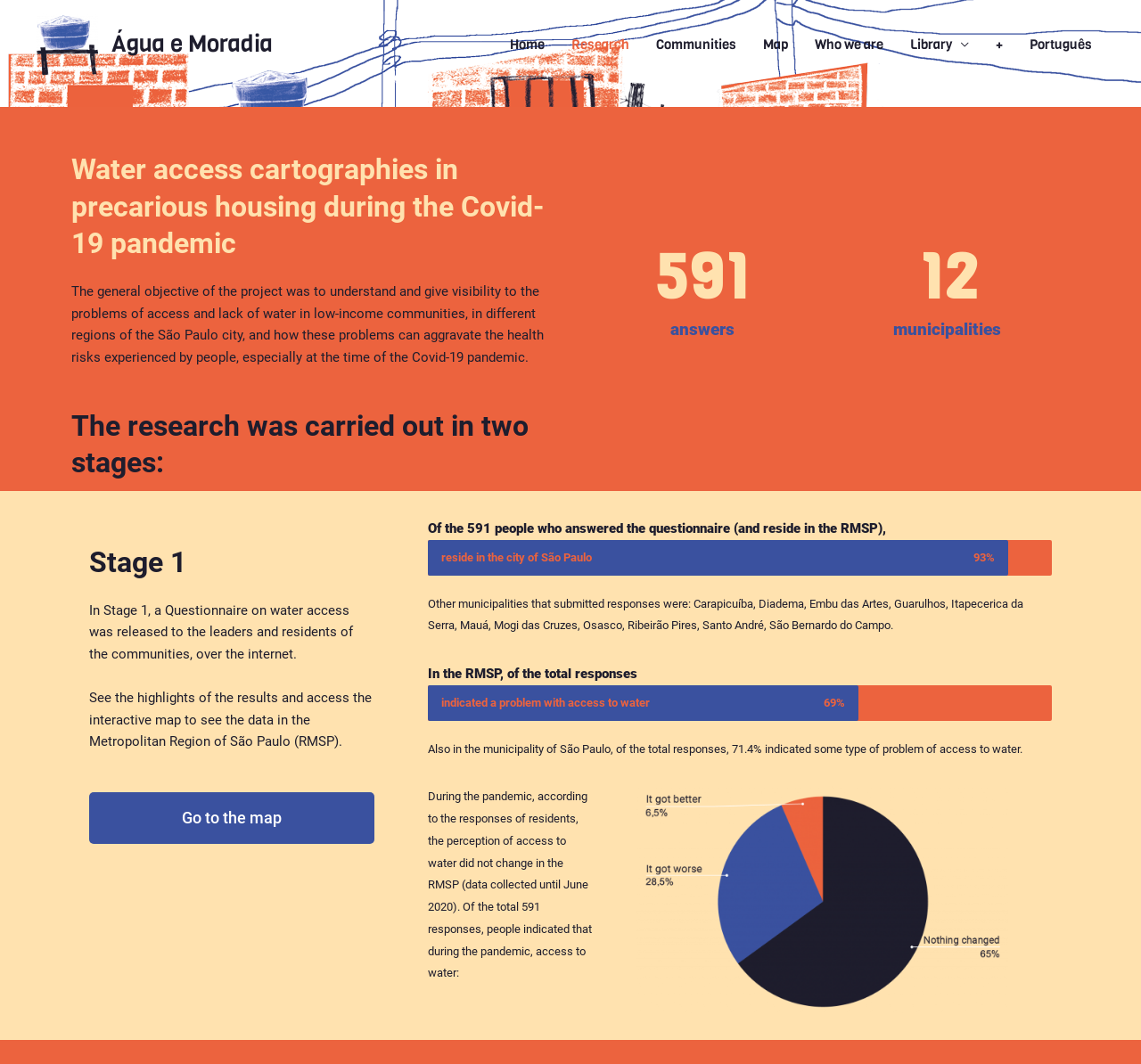Could you specify the bounding box coordinates for the clickable section to complete the following instruction: "View the 'Map'"?

[0.657, 0.021, 0.702, 0.063]